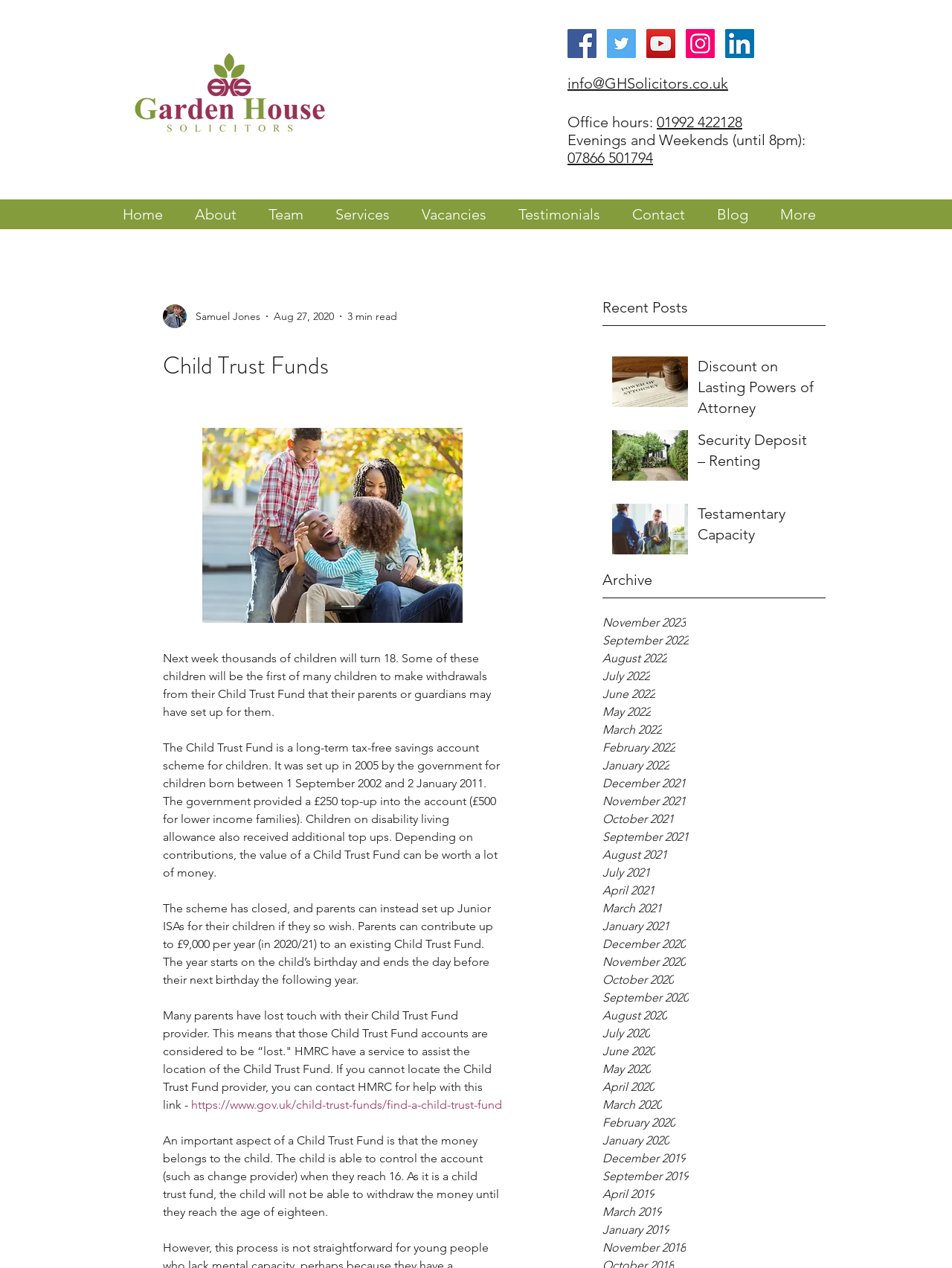Determine the bounding box coordinates of the clickable element necessary to fulfill the instruction: "View the archive for November 2023". Provide the coordinates as four float numbers within the 0 to 1 range, i.e., [left, top, right, bottom].

[0.633, 0.484, 0.867, 0.498]